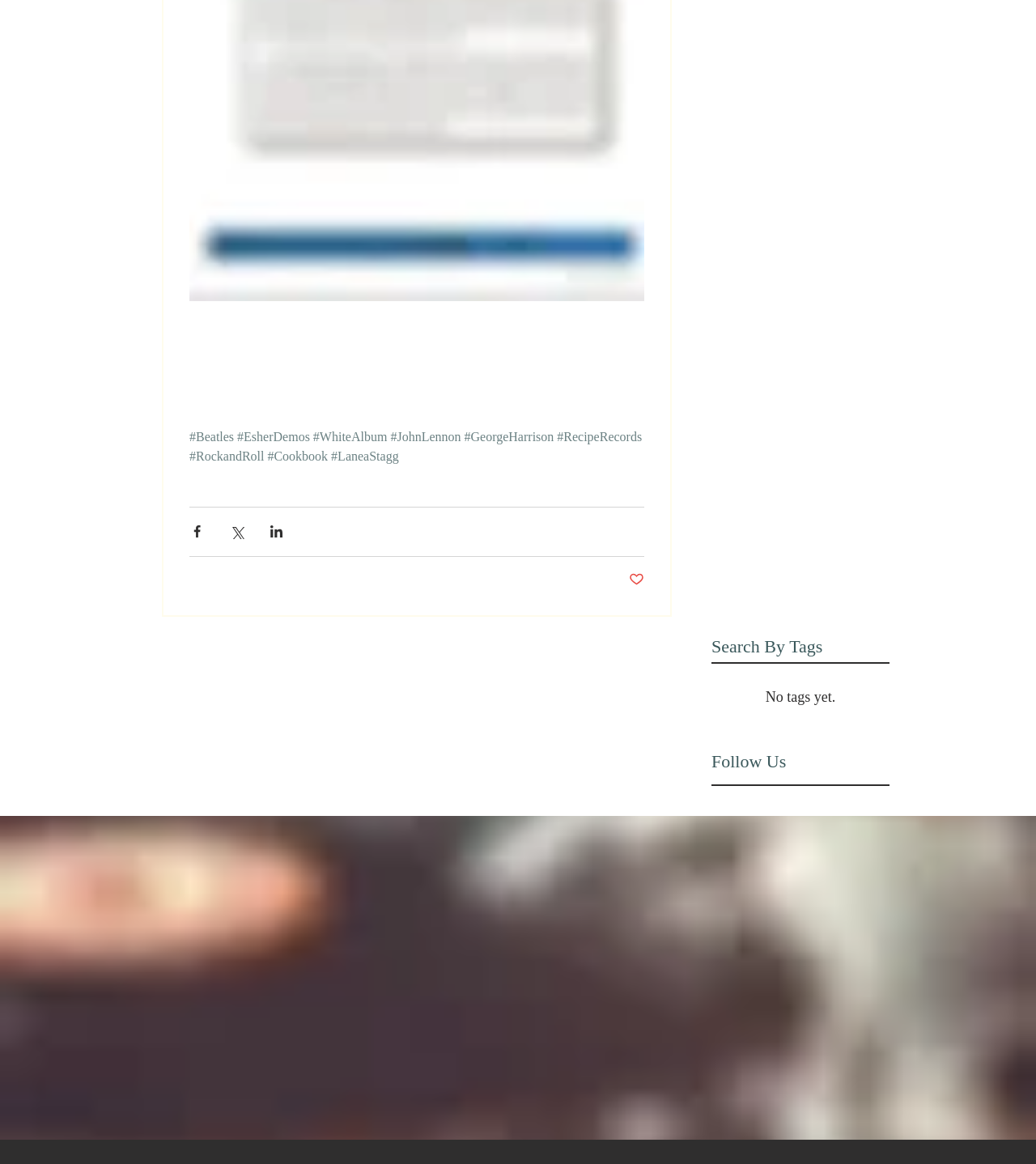Respond concisely with one word or phrase to the following query:
What is the name of the website builder mentioned at the bottom of the page?

Wix.com